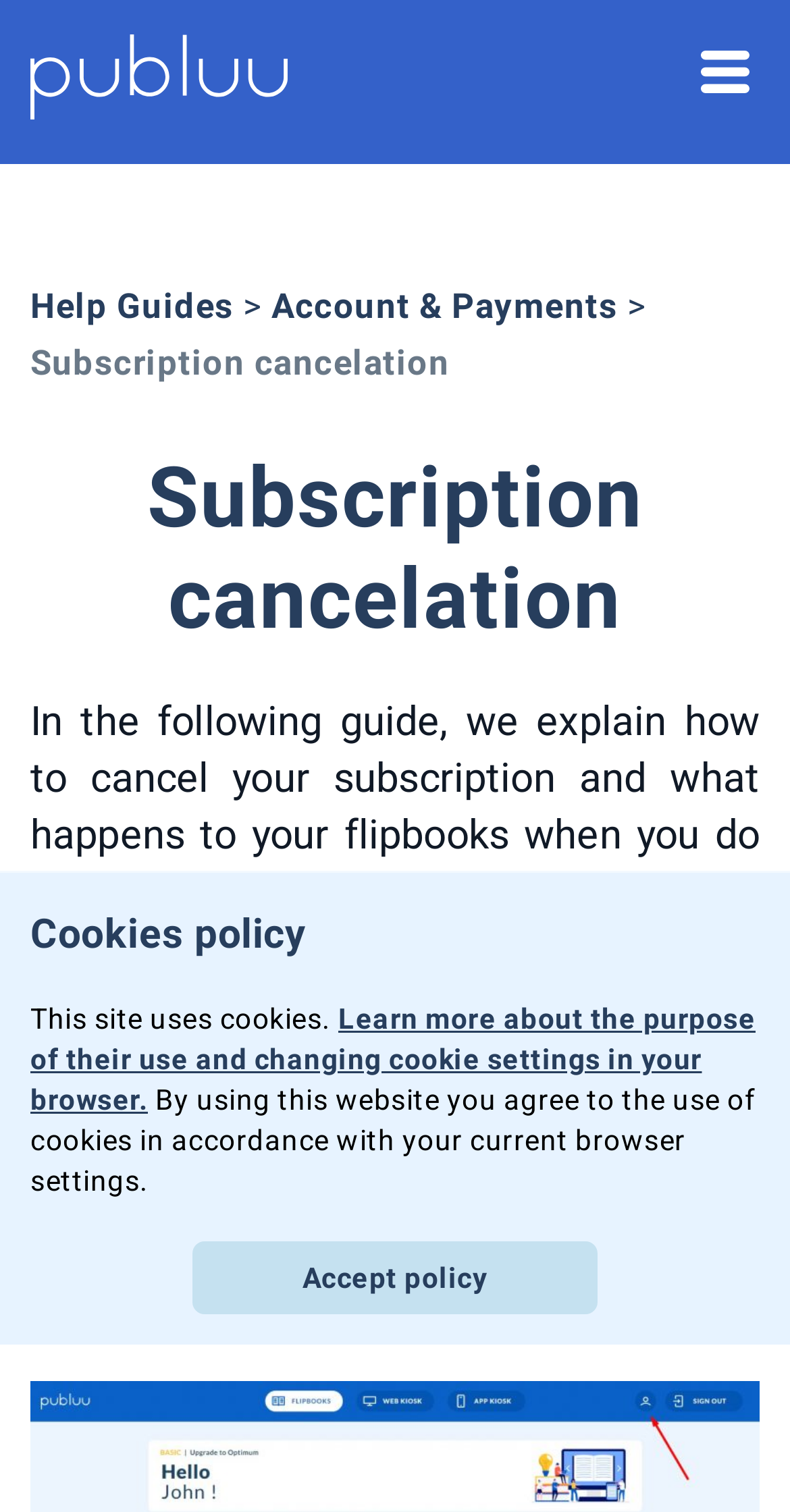Find the bounding box of the element with the following description: "title="Publuu"". The coordinates must be four float numbers between 0 and 1, formatted as [left, top, right, bottom].

[0.038, 0.023, 0.364, 0.078]